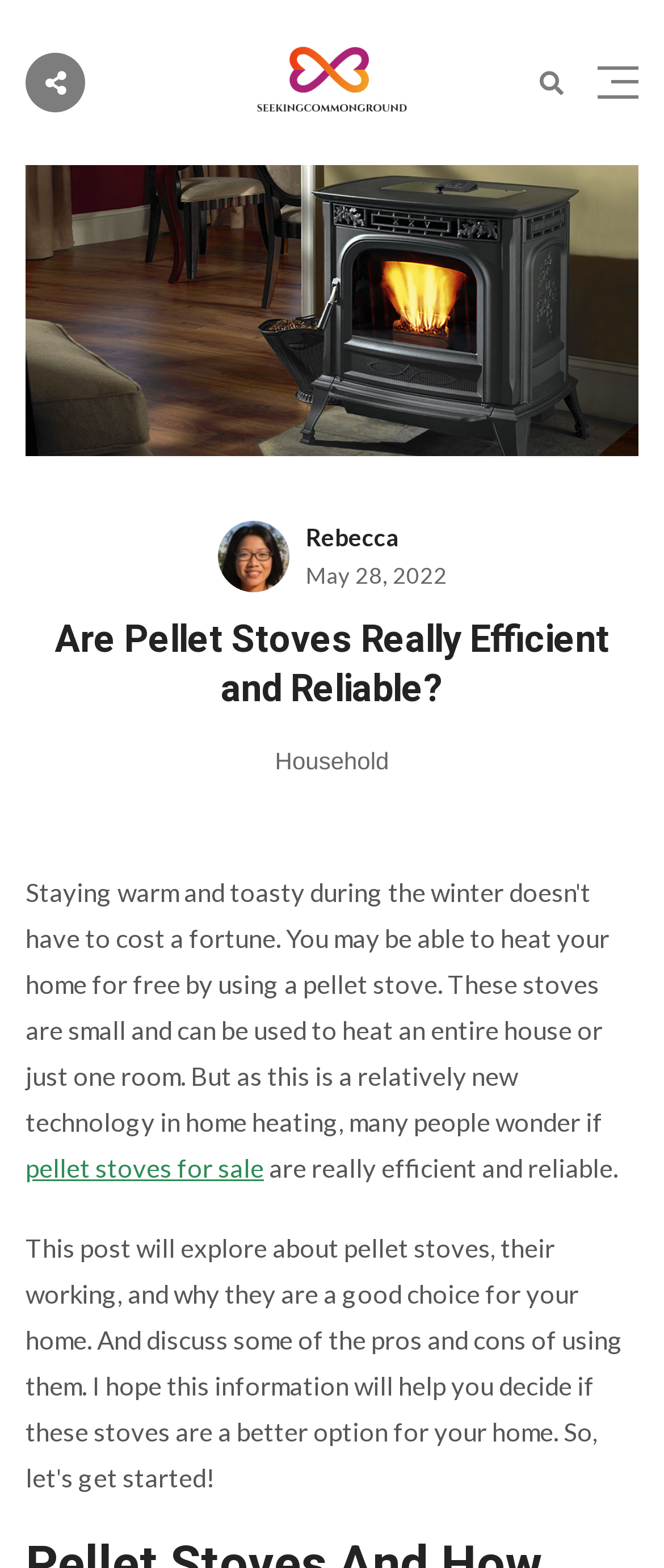Please provide the bounding box coordinate of the region that matches the element description: alt="Seekingcommonground?>". Coordinates should be in the format (top-left x, top-left y, bottom-right x, bottom-right y) and all values should be between 0 and 1.

[0.372, 0.027, 0.628, 0.078]